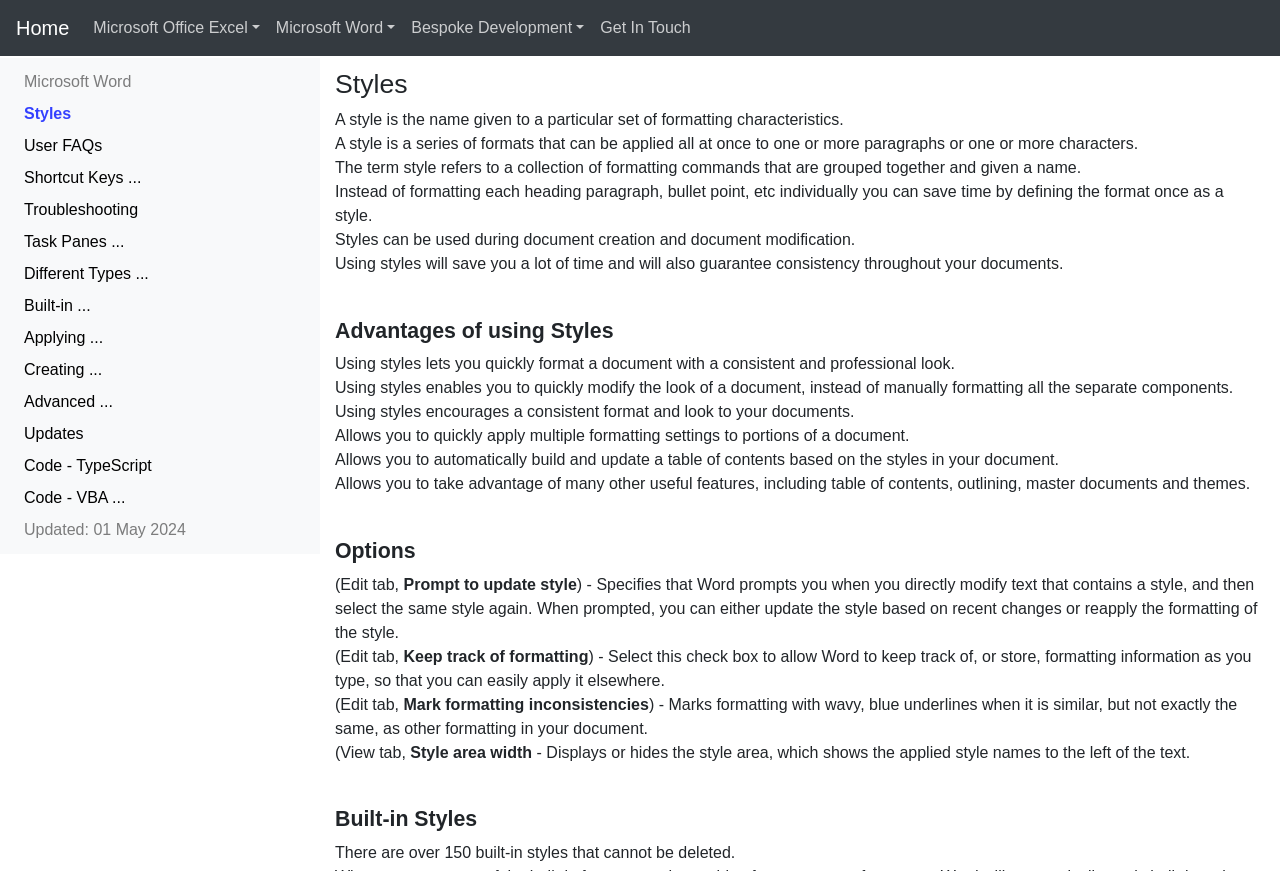Identify the bounding box coordinates of the section to be clicked to complete the task described by the following instruction: "Read about Built-in Styles". The coordinates should be four float numbers between 0 and 1, formatted as [left, top, right, bottom].

[0.262, 0.927, 0.988, 0.956]